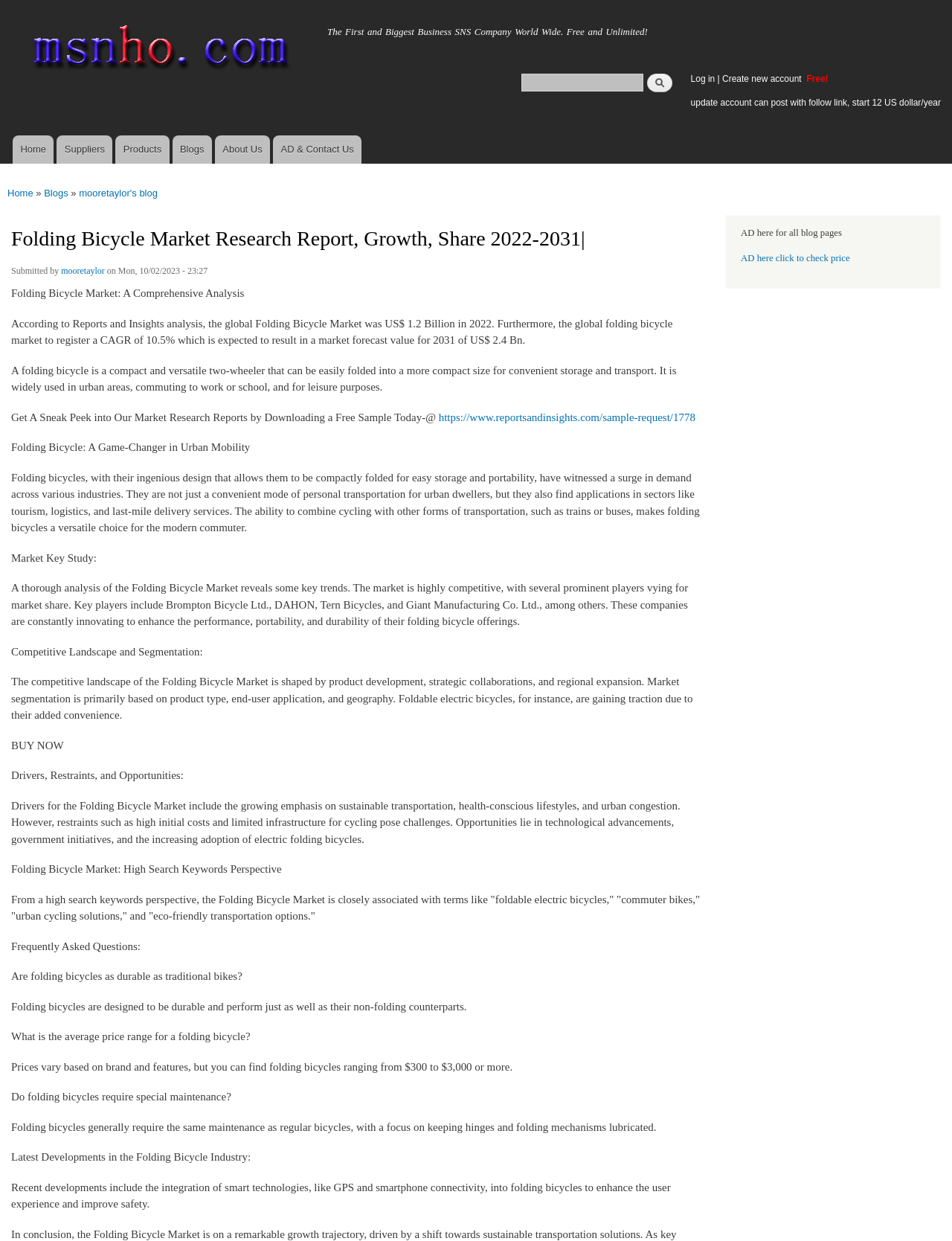Answer briefly with one word or phrase:
What is the global folding bicycle market forecast value for 2031?

US$ 2.4 Bn